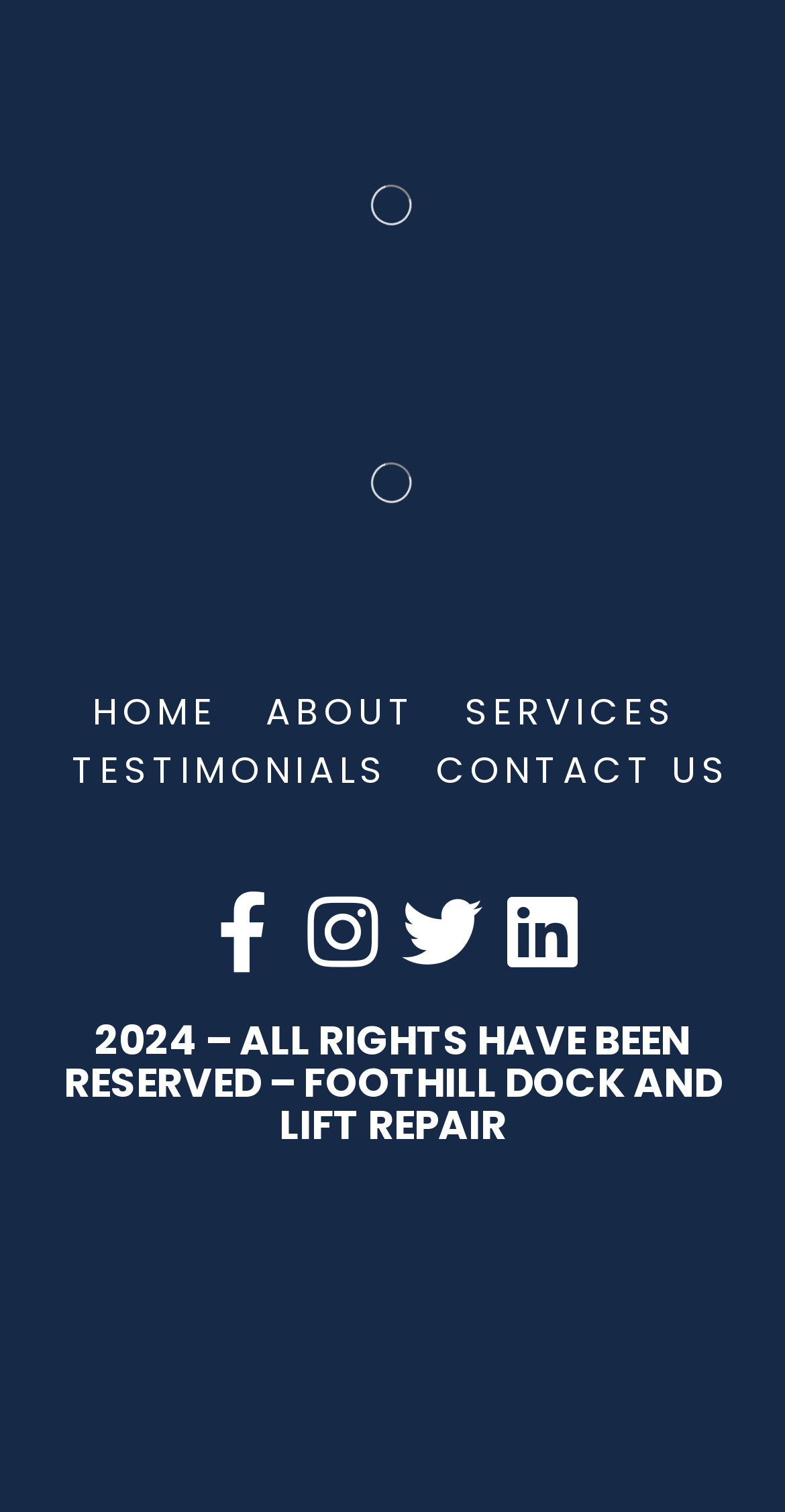Indicate the bounding box coordinates of the element that must be clicked to execute the instruction: "go to home page". The coordinates should be given as four float numbers between 0 and 1, i.e., [left, top, right, bottom].

[0.118, 0.454, 0.297, 0.487]